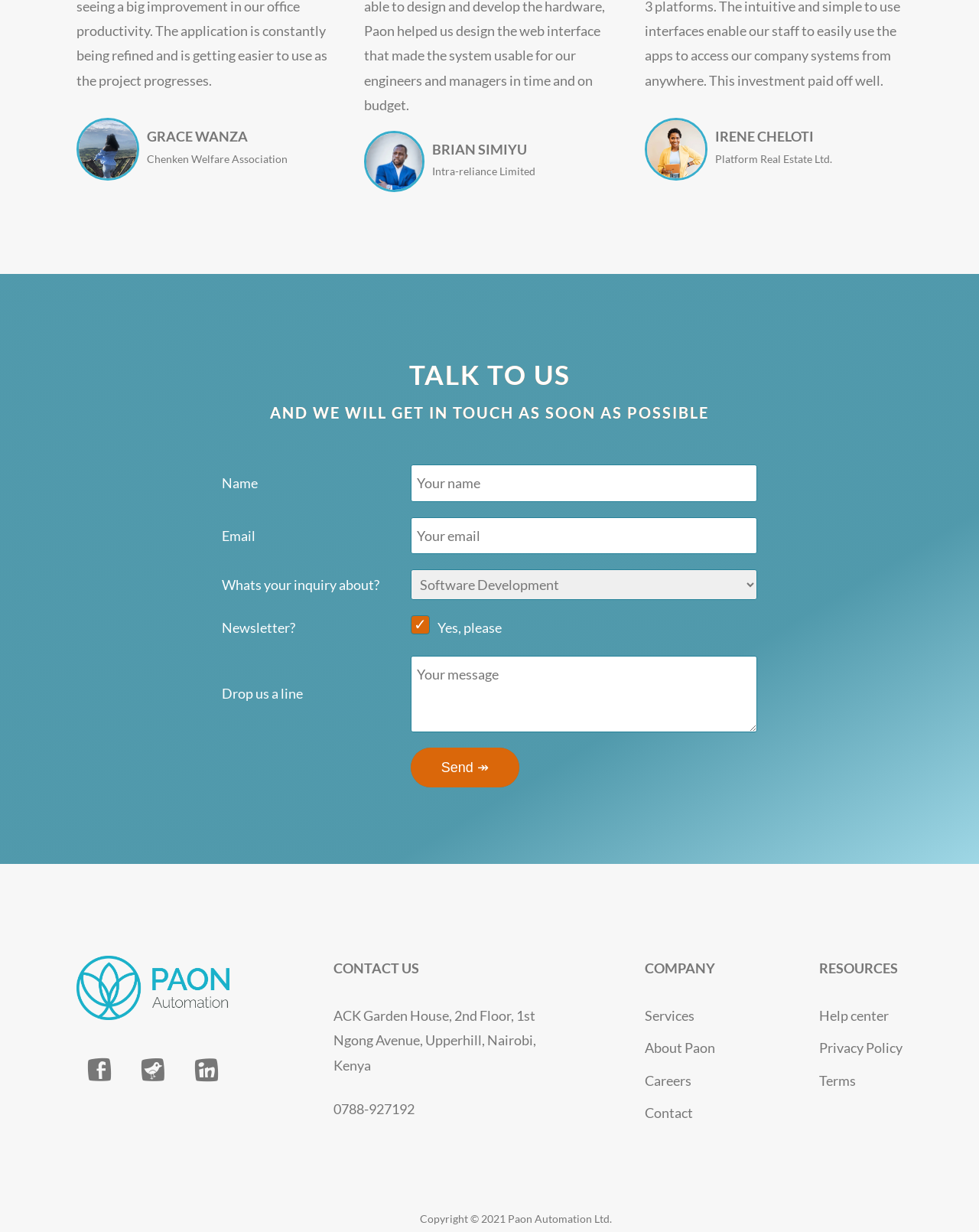Please identify the bounding box coordinates of the area I need to click to accomplish the following instruction: "Type your message".

[0.419, 0.532, 0.773, 0.594]